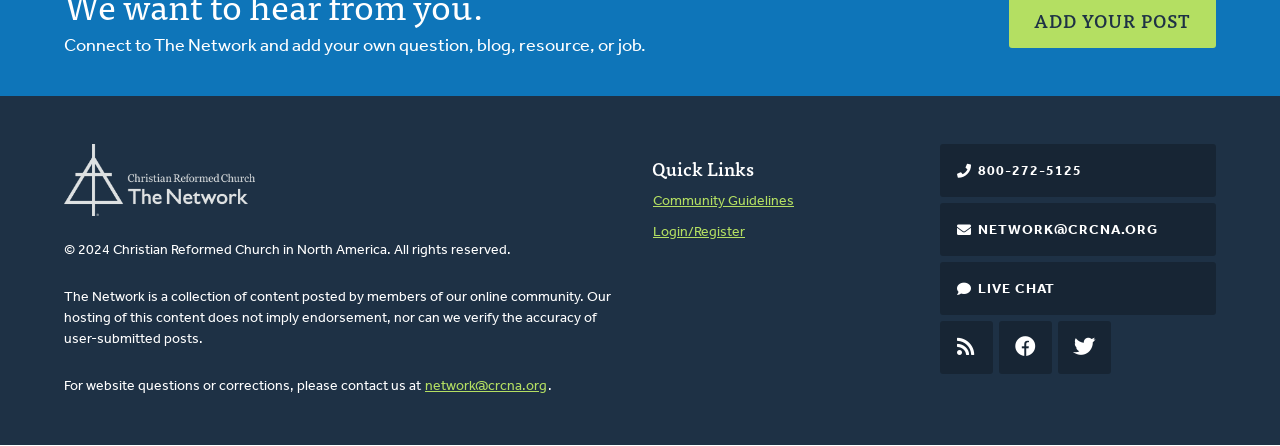What is the phone number provided for contact?
Provide an in-depth answer to the question, covering all aspects.

The phone number '800-272-5125' is provided in the footer section of the webpage, along with other contact information such as email and live chat.